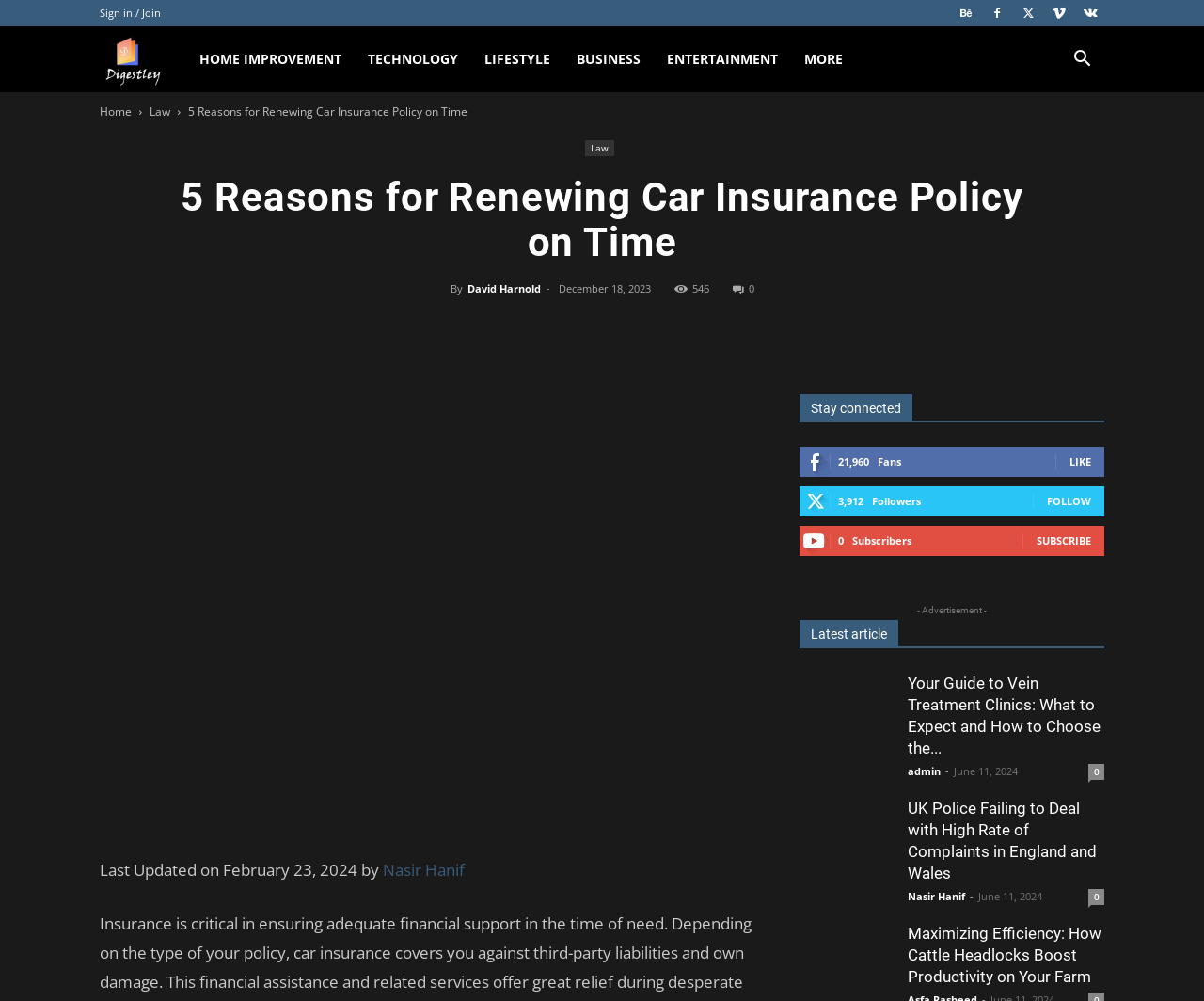Mark the bounding box of the element that matches the following description: "Sign in / Join".

[0.083, 0.006, 0.134, 0.02]